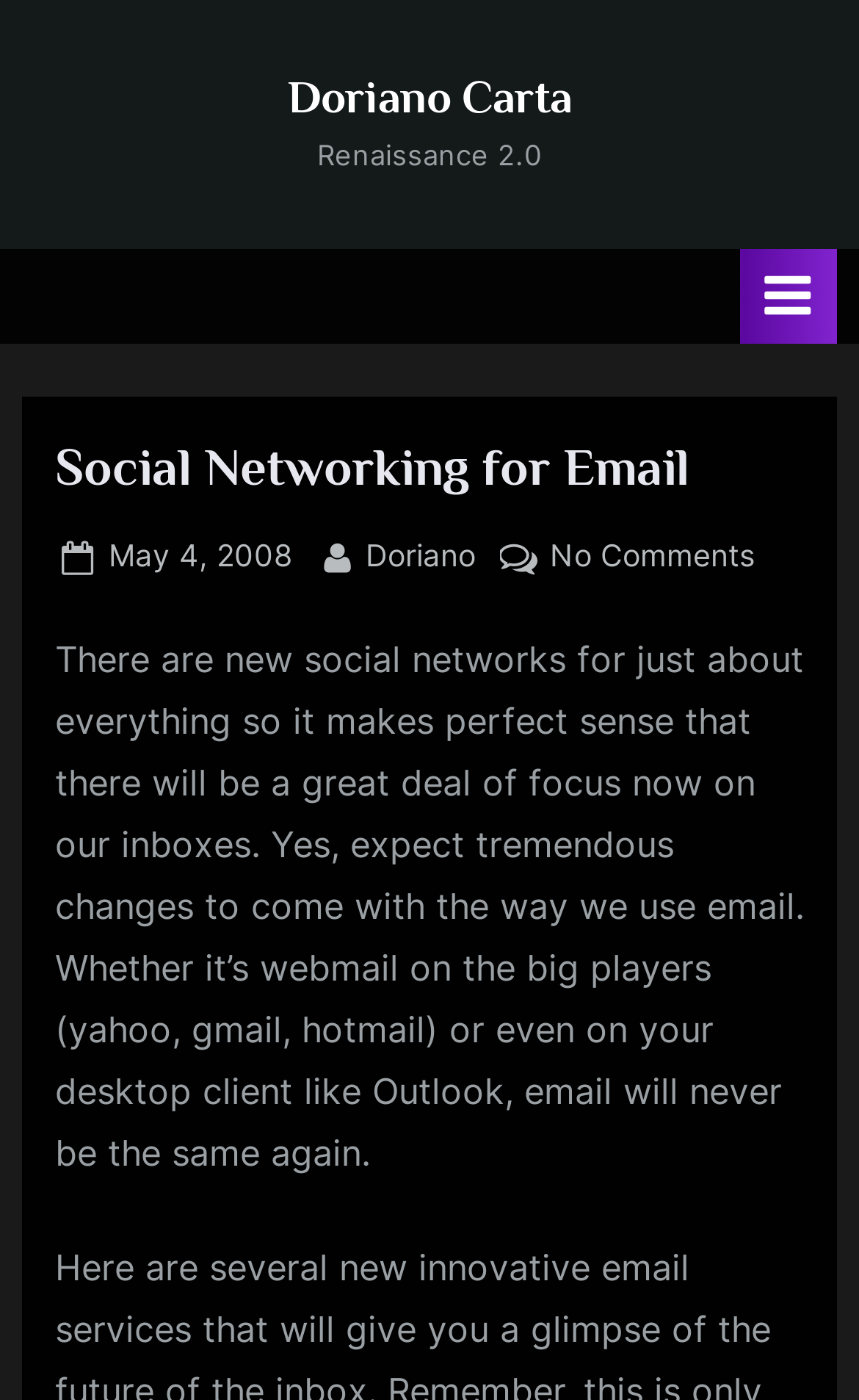Given the element description: "aria-label="Toggle Primary Menu"", predict the bounding box coordinates of this UI element. The coordinates must be four float numbers between 0 and 1, given as [left, top, right, bottom].

[0.862, 0.177, 0.974, 0.245]